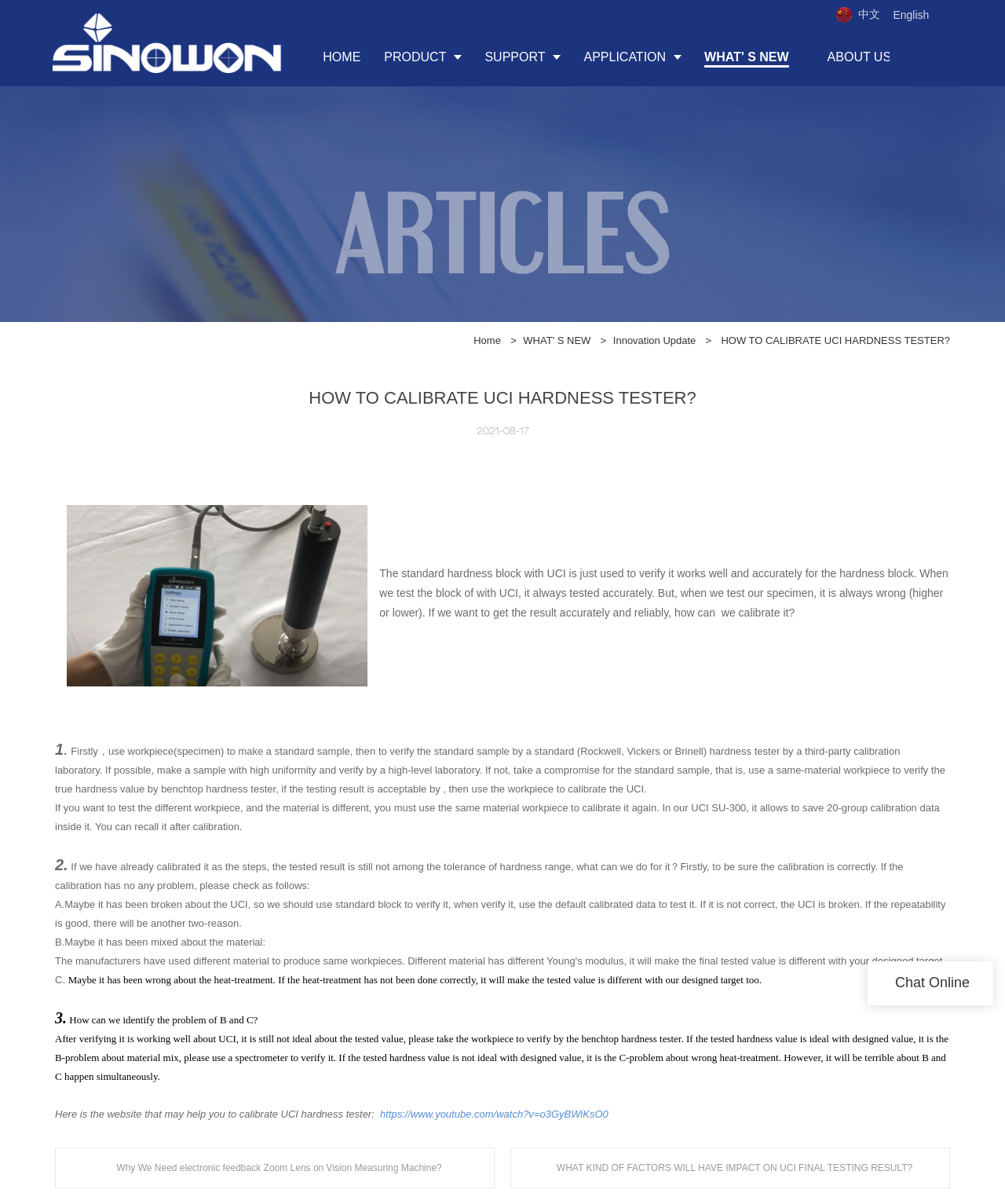Please specify the bounding box coordinates of the region to click in order to perform the following instruction: "Click the 'HOME' link".

[0.31, 0.023, 0.371, 0.072]